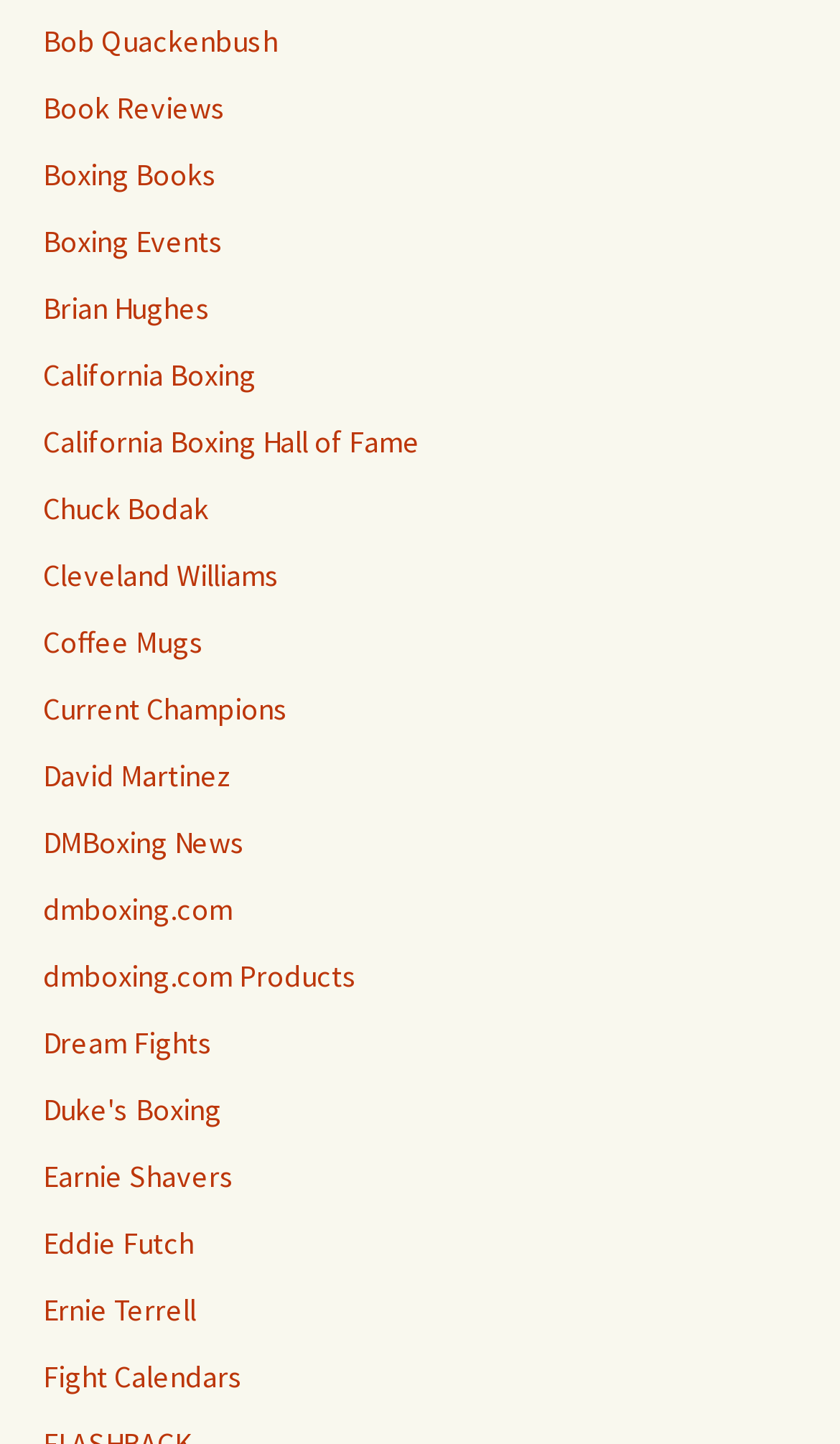How many links are on the webpage?
Using the image as a reference, answer the question with a short word or phrase.

406